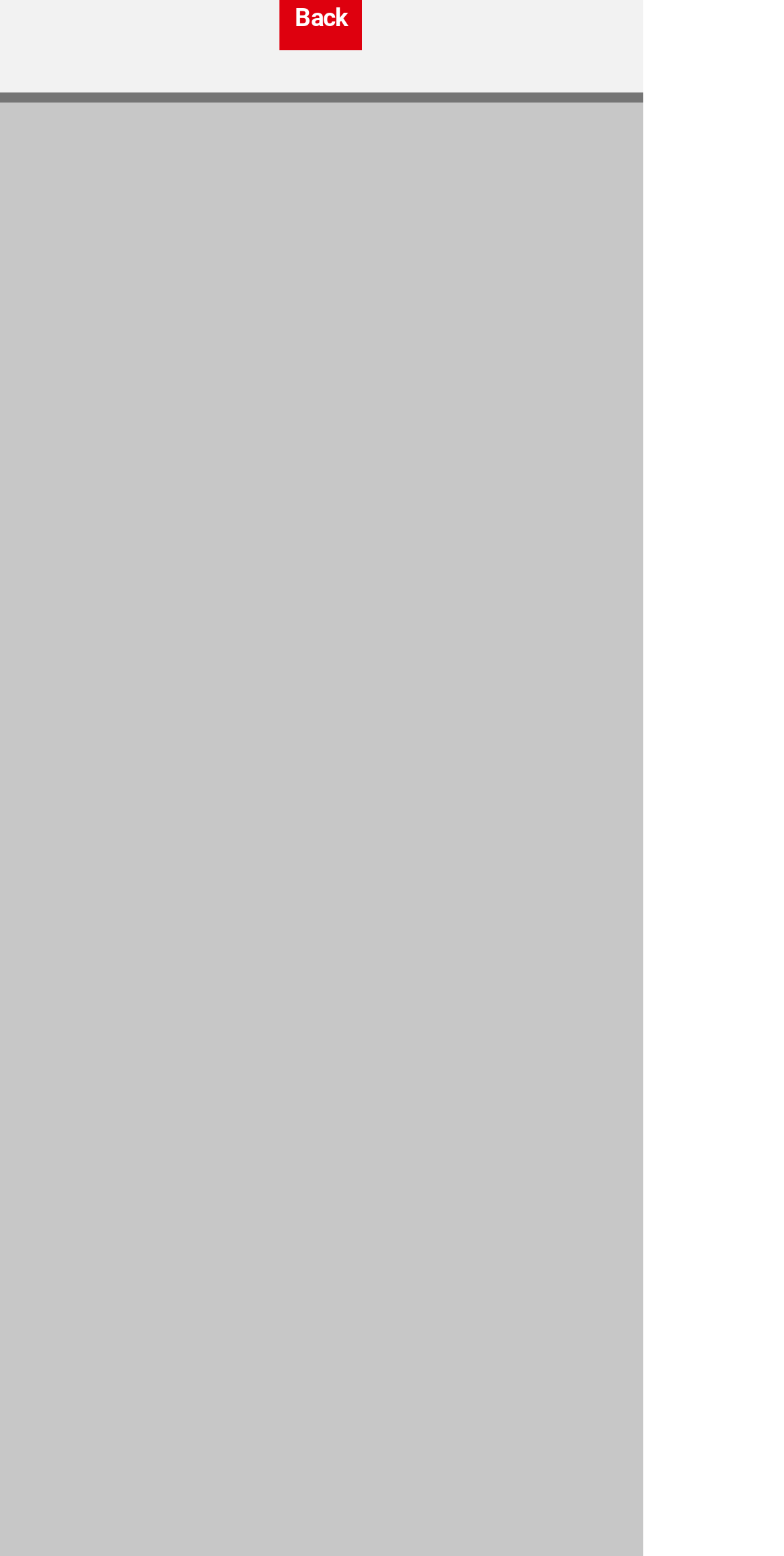Please find the bounding box coordinates of the element that must be clicked to perform the given instruction: "Visit About Us". The coordinates should be four float numbers from 0 to 1, i.e., [left, top, right, bottom].

[0.071, 0.699, 0.219, 0.715]